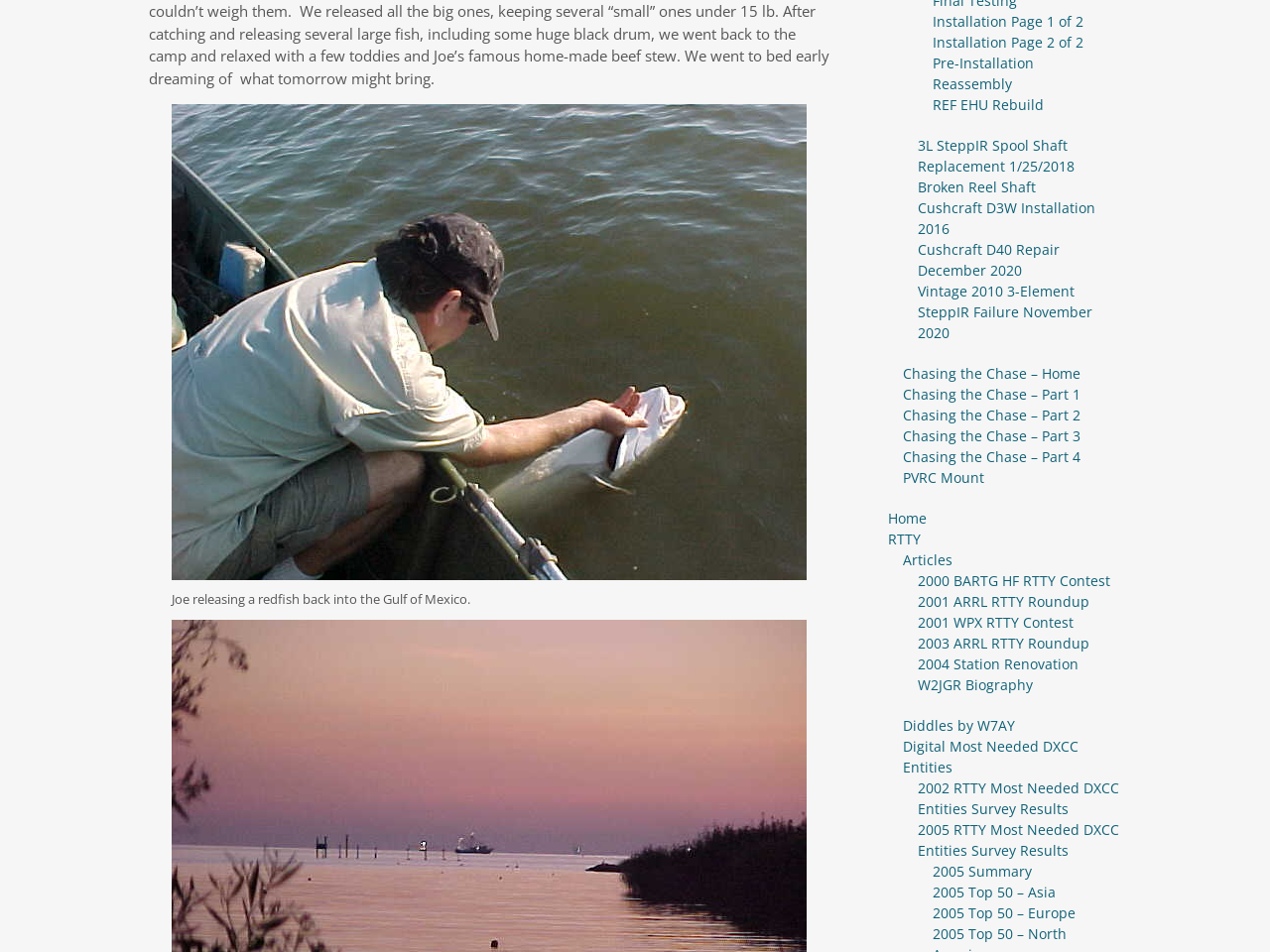Give a concise answer using only one word or phrase for this question:
What is the purpose of the 'Installation Page 1 of 2' link?

Installation guide